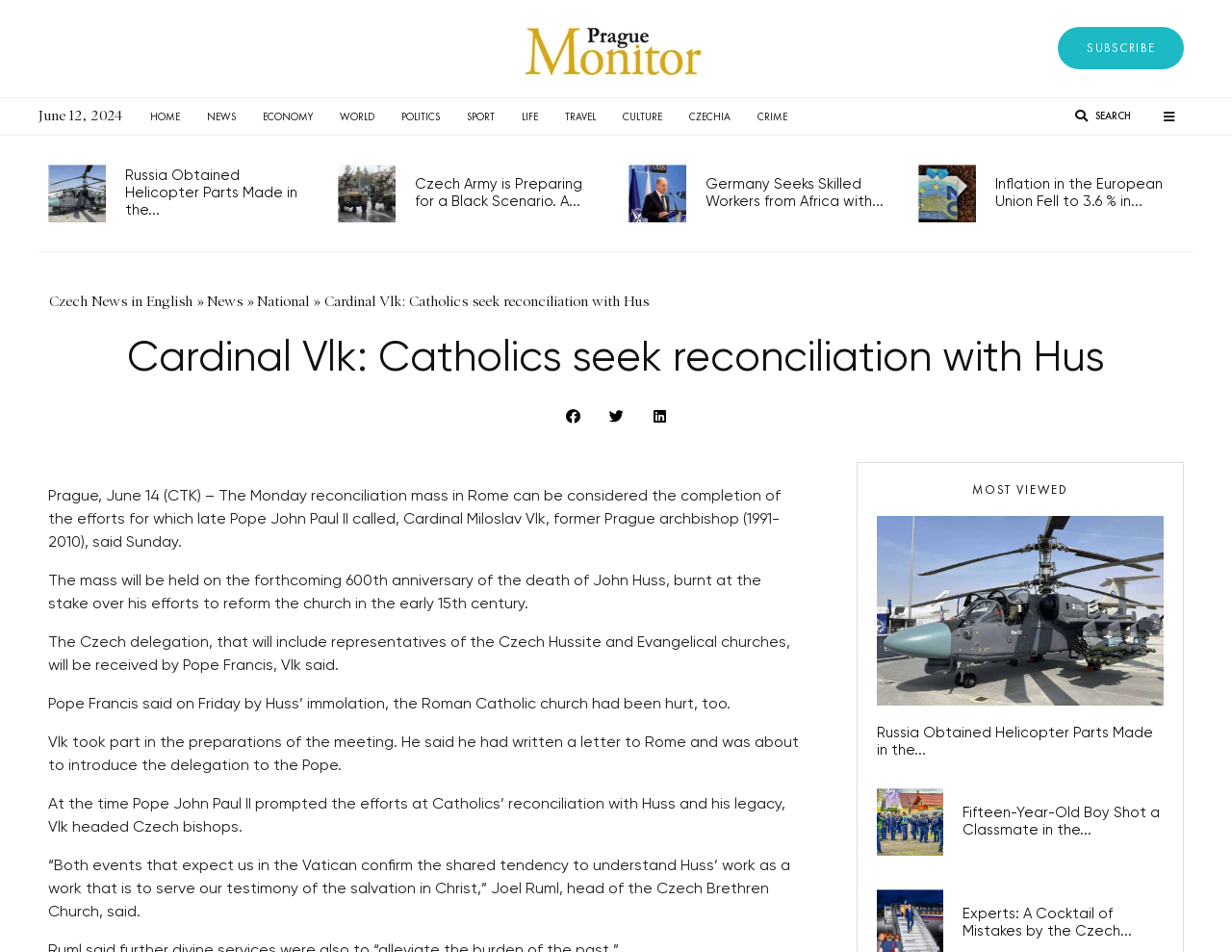What is the purpose of the Monday reconciliation mass in Rome?
Please answer the question with a detailed response using the information from the screenshot.

I found the purpose of the Monday reconciliation mass in Rome by reading the article, where it says 'The Monday reconciliation mass in Rome can be considered the completion of the efforts for which late Pope John Paul II called'.